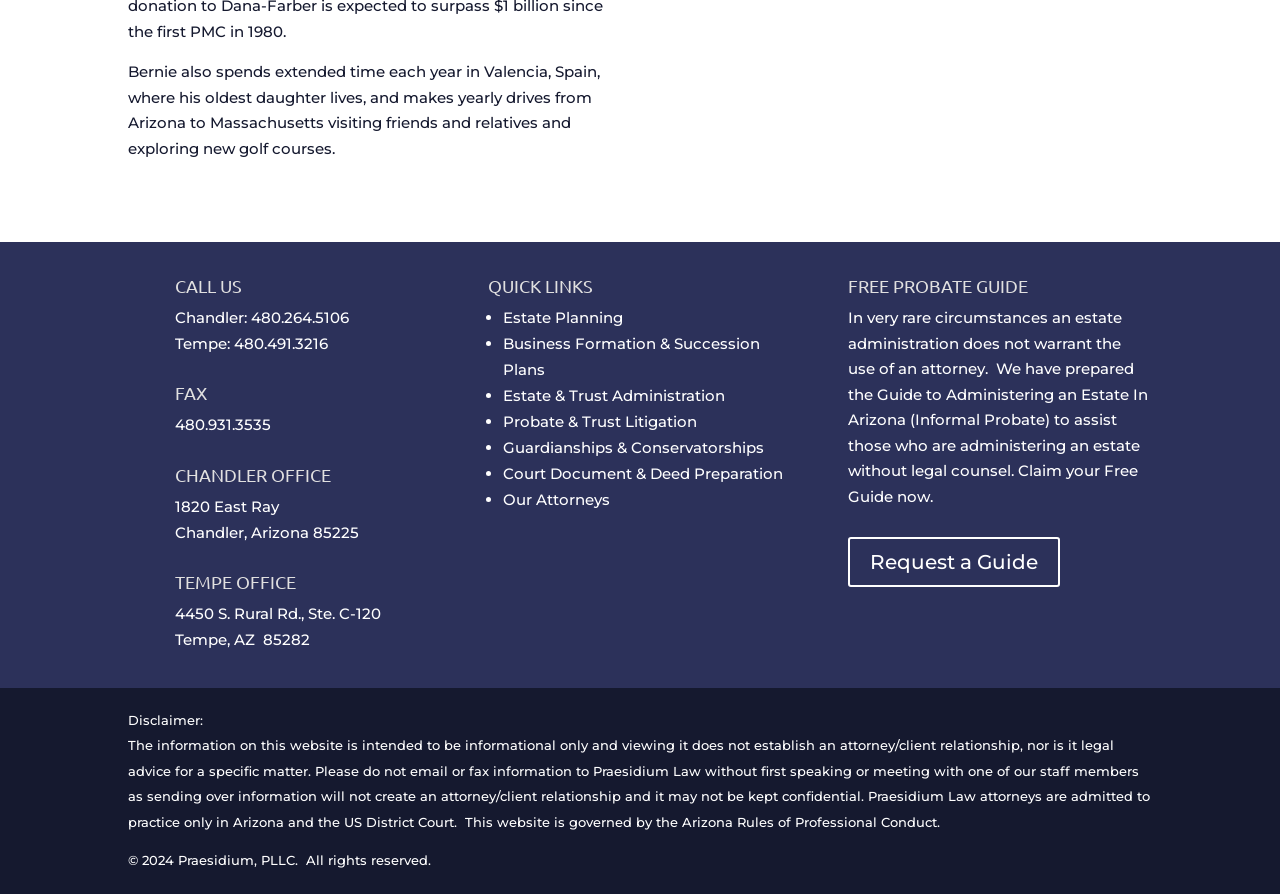Can you find the bounding box coordinates for the element to click on to achieve the instruction: "Request a Guide"?

[0.663, 0.601, 0.828, 0.657]